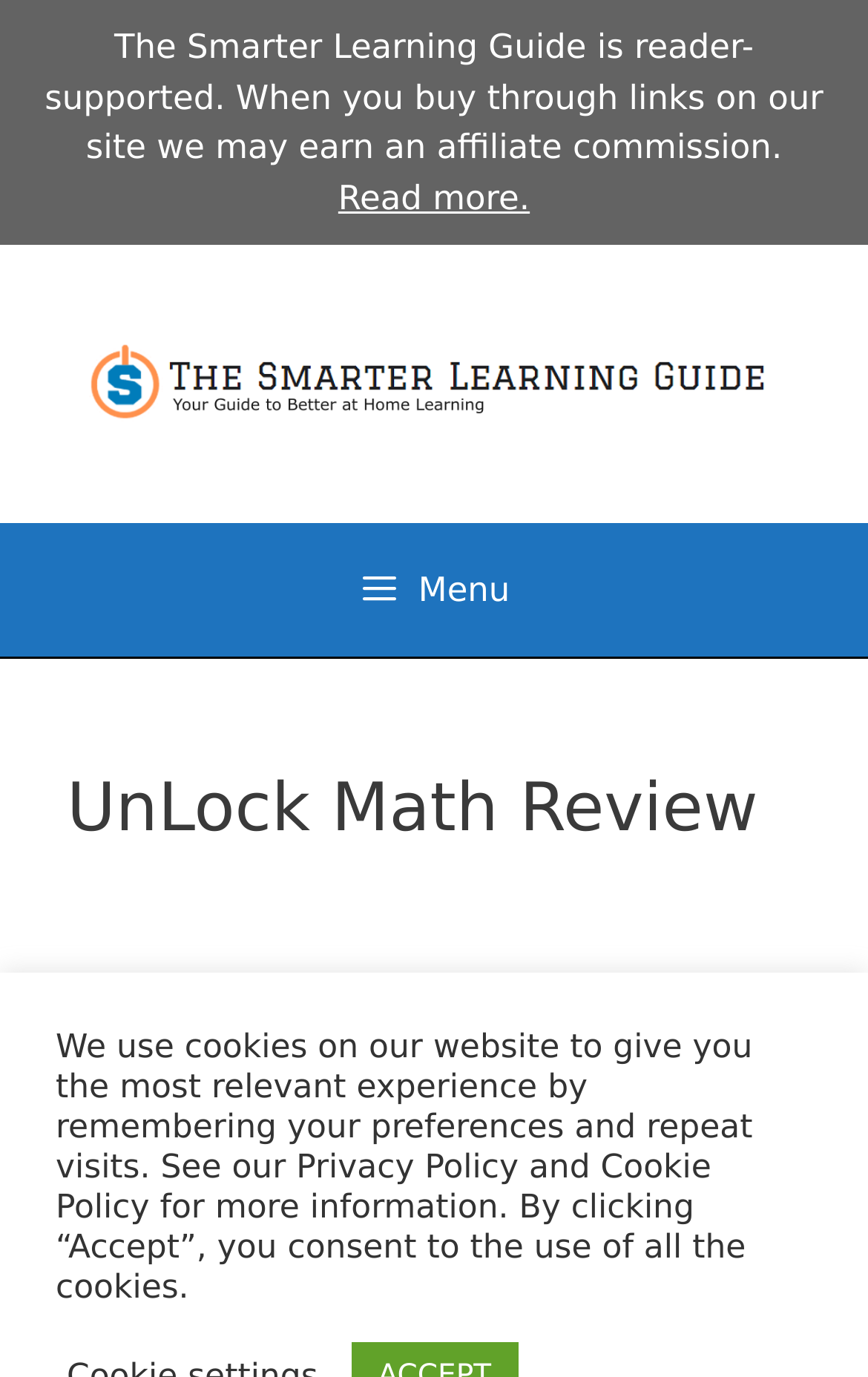Offer a comprehensive description of the webpage’s content and structure.

The webpage is a review of UnLock Math, an online homeschool math curriculum. At the top, there is a complementary section that spans almost the entire width of the page, containing a brief disclaimer about affiliate commissions and a "Read more" link. Below this section, the website's logo, "The Smarter Learning Guide", is displayed as both a link and an image, taking up a significant portion of the page's width.

To the left of the logo, there is a menu button with a hamburger icon, which is not expanded by default. When expanded, it controls the primary menu, which is not visible initially. The menu is positioned at the top-left corner of the page.

The main content of the page is headed by a prominent "UnLock Math Review" header, which is centered near the top of the page. This header is part of a larger section that takes up most of the page's width.

At the very bottom of the page, there is a notice about the website's use of cookies, which provides links to the Privacy Policy and Cookie Policy. This notice is positioned near the bottom-center of the page.